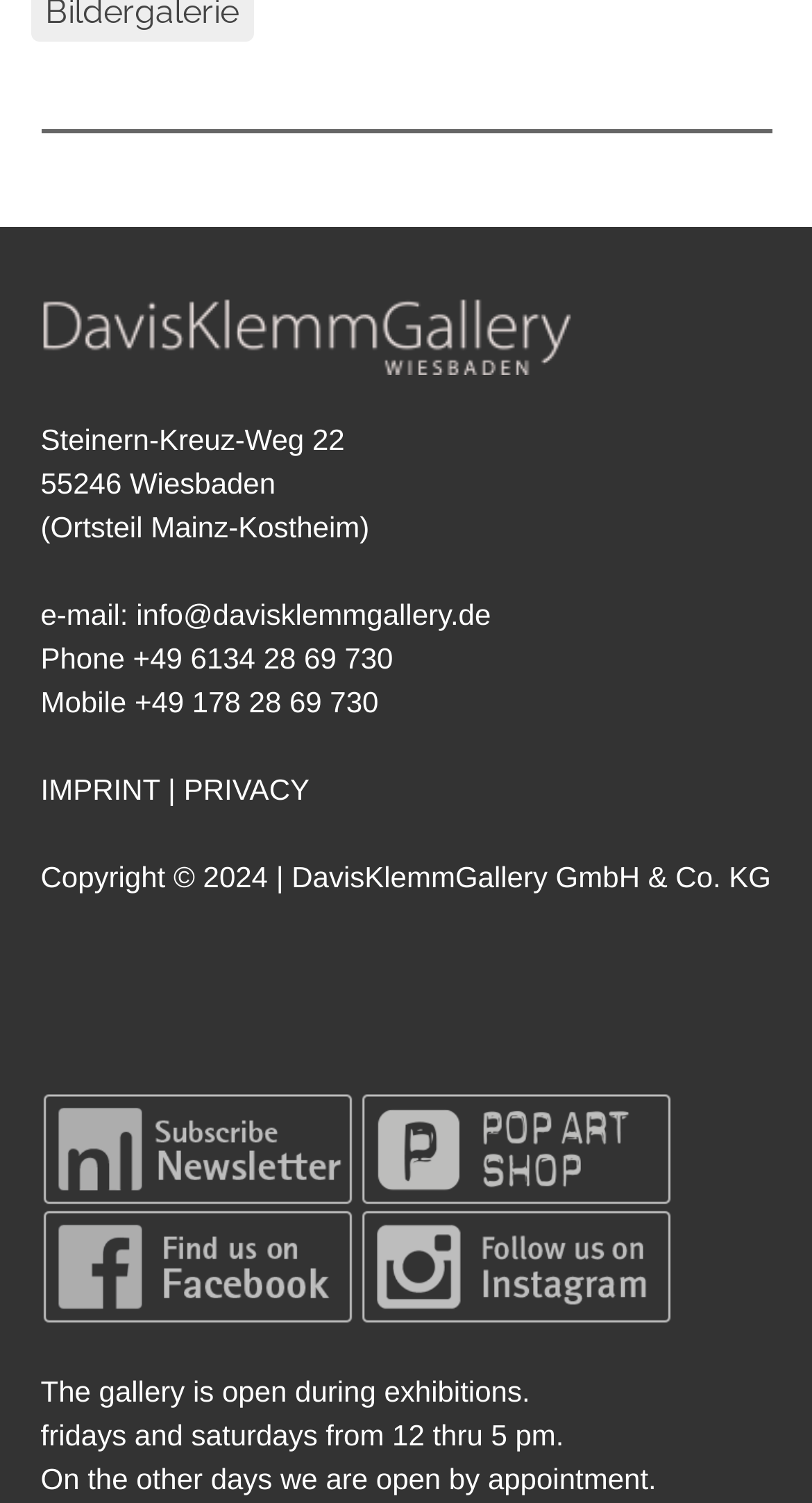What is the phone number of DavisKlemmGallery?
Please provide a single word or phrase as the answer based on the screenshot.

+49 6134 28 69 730